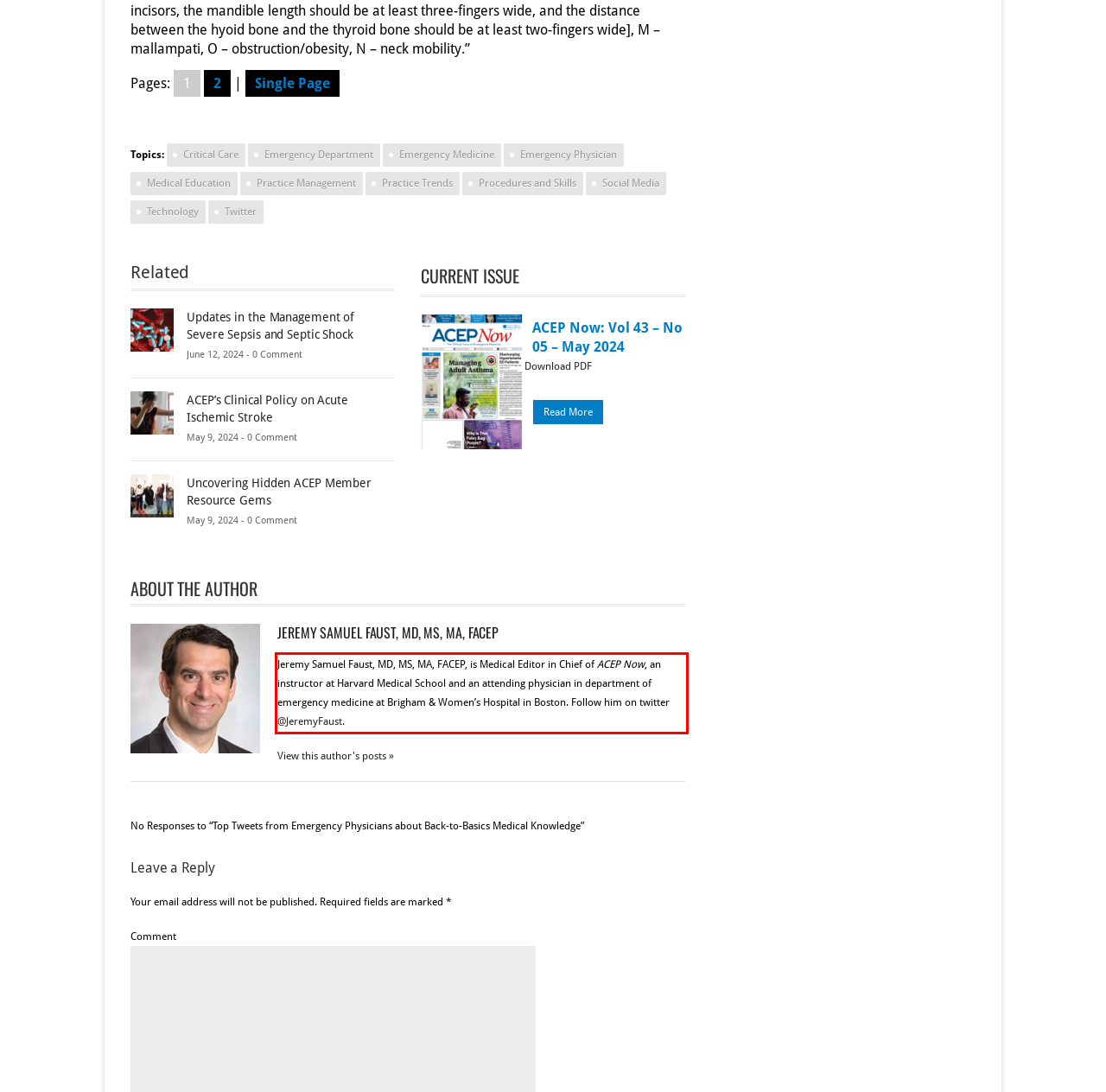Please analyze the provided webpage screenshot and perform OCR to extract the text content from the red rectangle bounding box.

Jeremy Samuel Faust, MD, MS, MA, FACEP, is Medical Editor in Chief of ACEP Now, an instructor at Harvard Medical School and an attending physician in department of emergency medicine at Brigham & Women’s Hospital in Boston. Follow him on twitter @JeremyFaust.